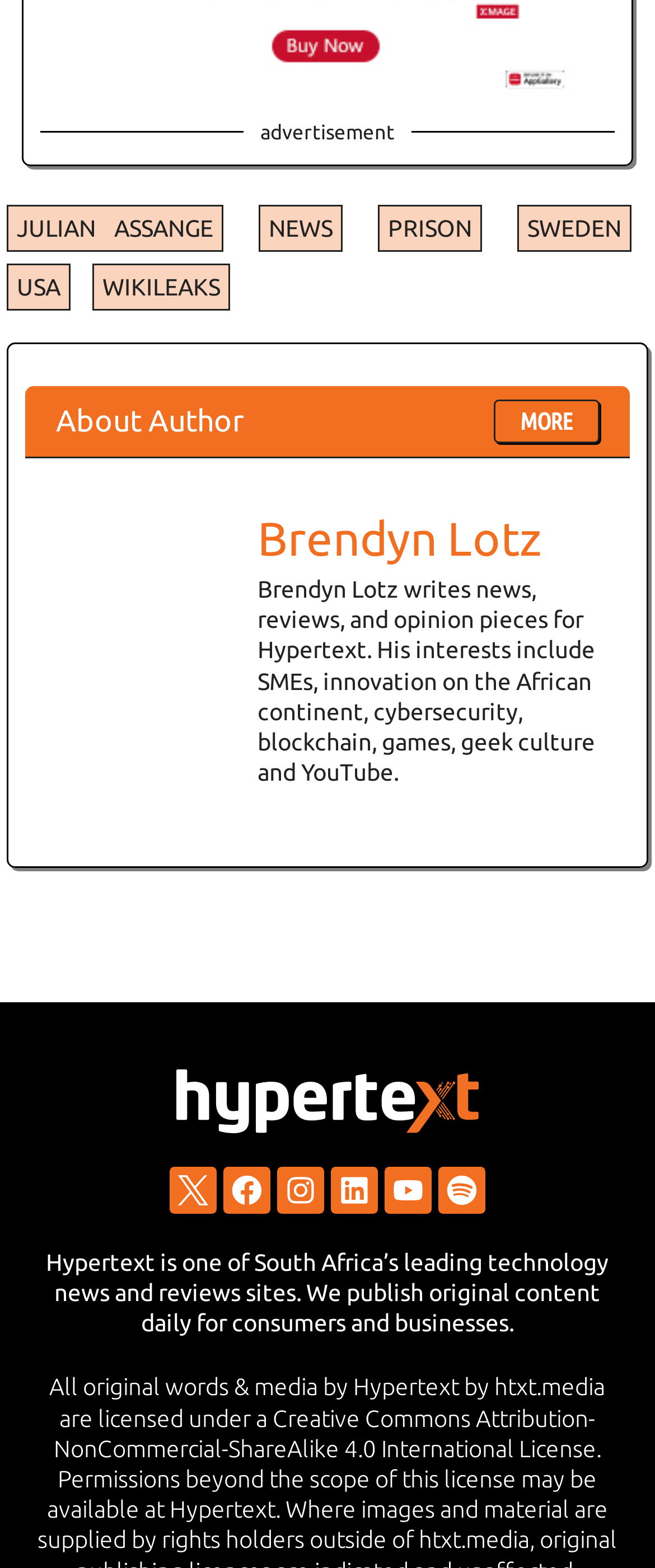Using the element description provided, determine the bounding box coordinates in the format (top-left x, top-left y, bottom-right x, bottom-right y). Ensure that all values are floating point numbers between 0 and 1. Element description: parent_node: Brendyn Lotz

[0.073, 0.319, 0.329, 0.34]